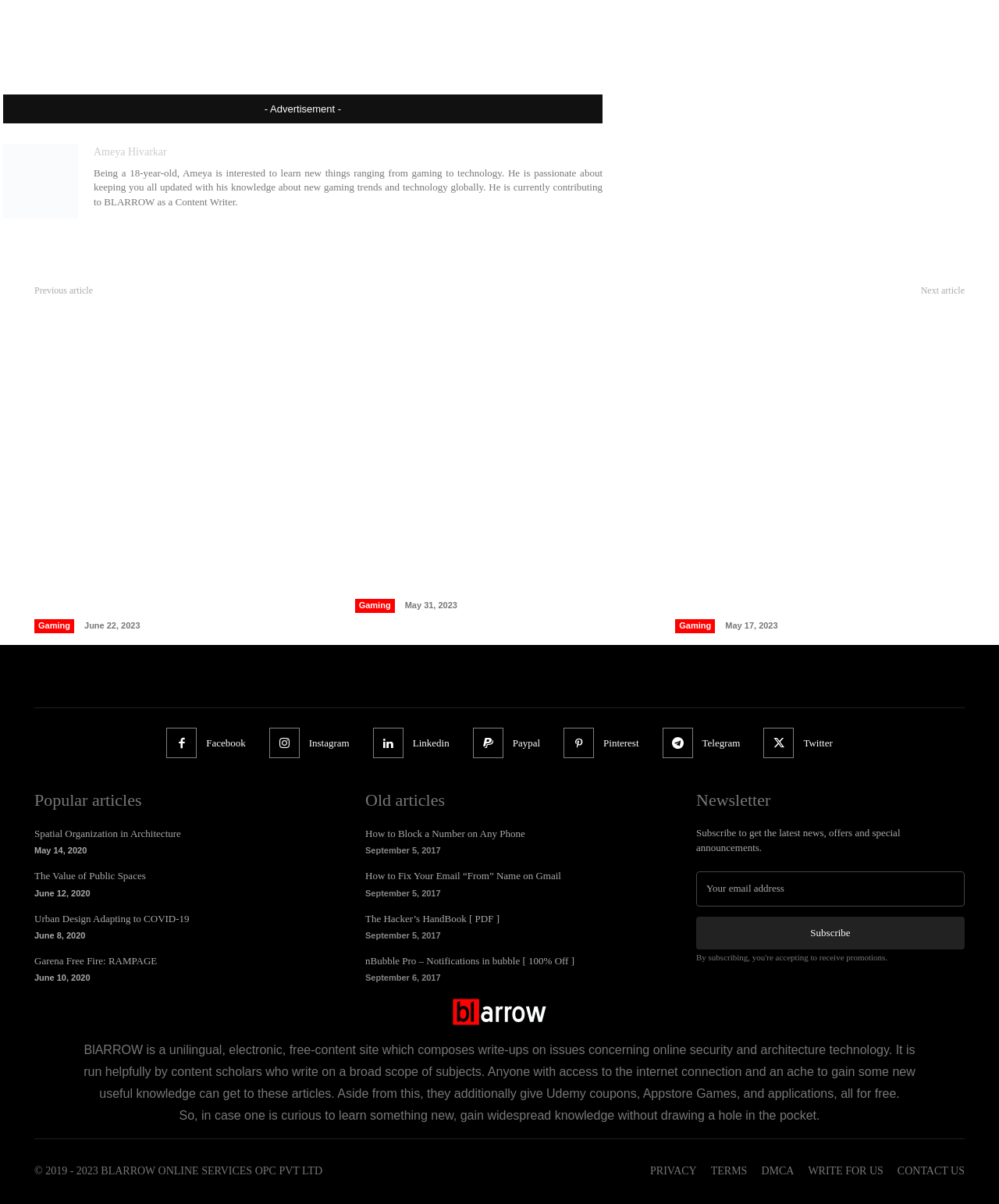What is the purpose of the 'Subscribe' button?
Please provide an in-depth and detailed response to the question.

The 'Subscribe' button is located below the 'Newsletter' heading and is accompanied by a textbox for entering an email address, suggesting that the purpose of the button is to subscribe to the newsletter.